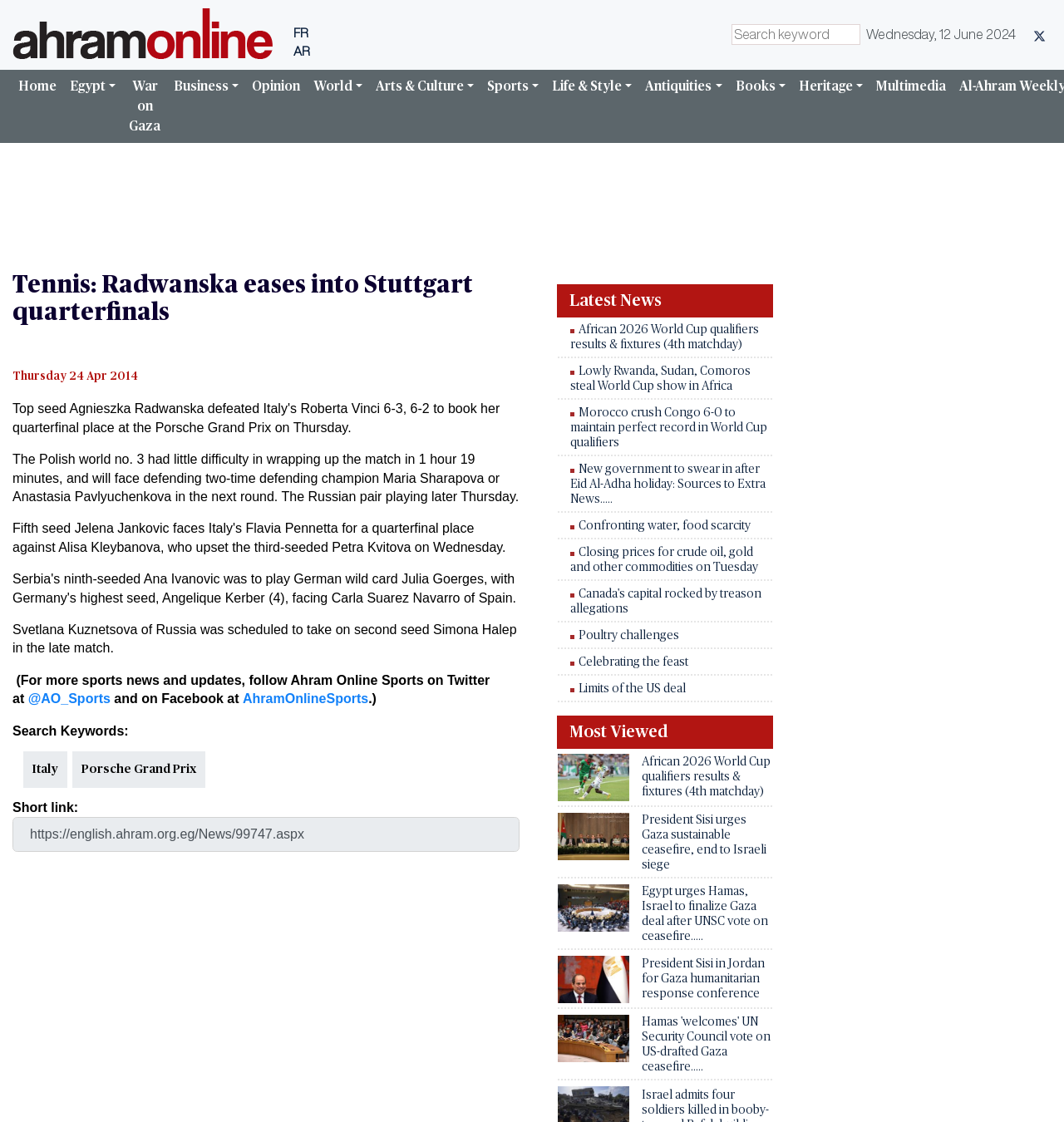Based on the image, please elaborate on the answer to the following question:
What is the name of the social media platform mentioned in the article?

The article mentions following Ahram Online Sports on Twitter, indicating that Twitter is the social media platform being referred to.